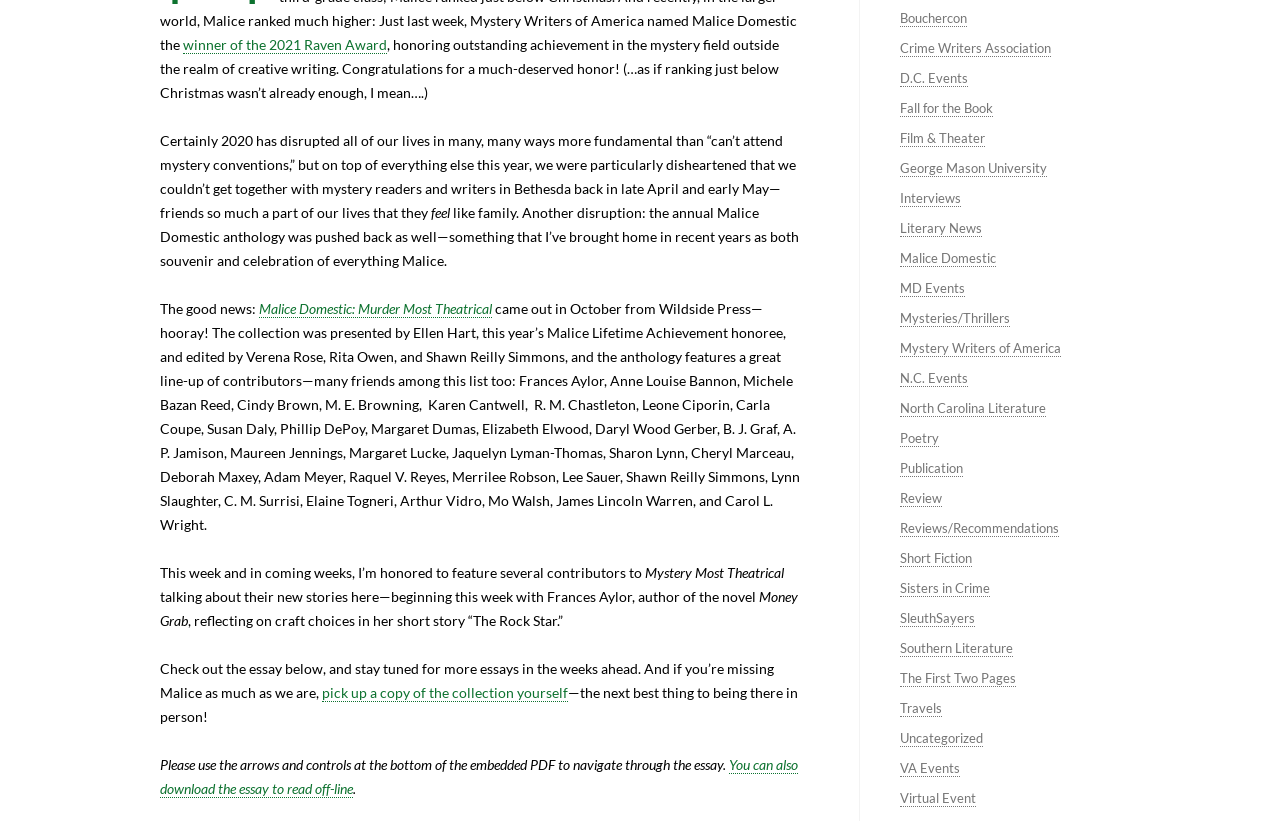Determine the bounding box for the UI element described here: "NEW WEBSITE LAUNCHED".

None